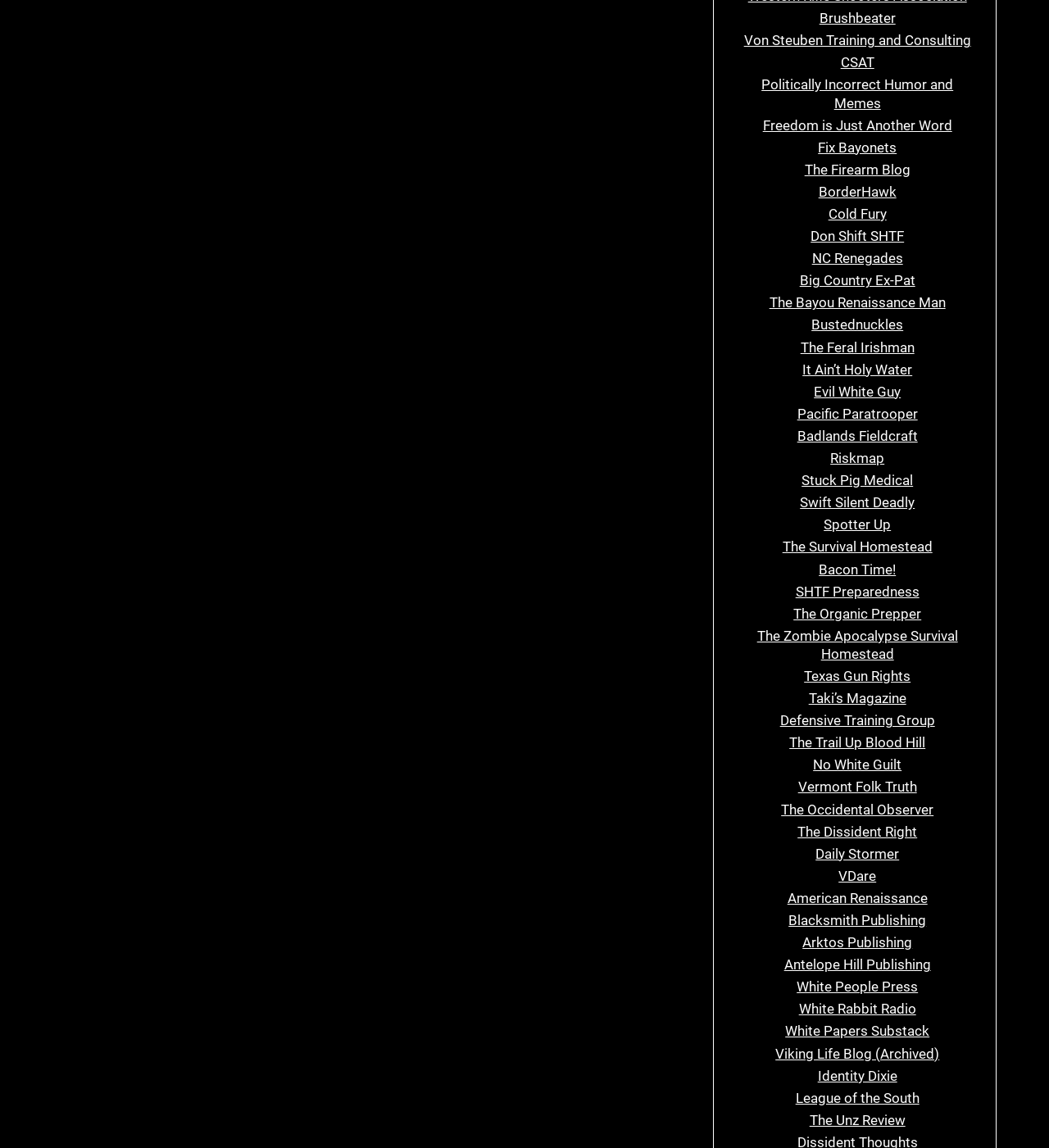Identify the bounding box for the UI element that is described as follows: "The Bayou Renaissance Man".

[0.733, 0.257, 0.901, 0.271]